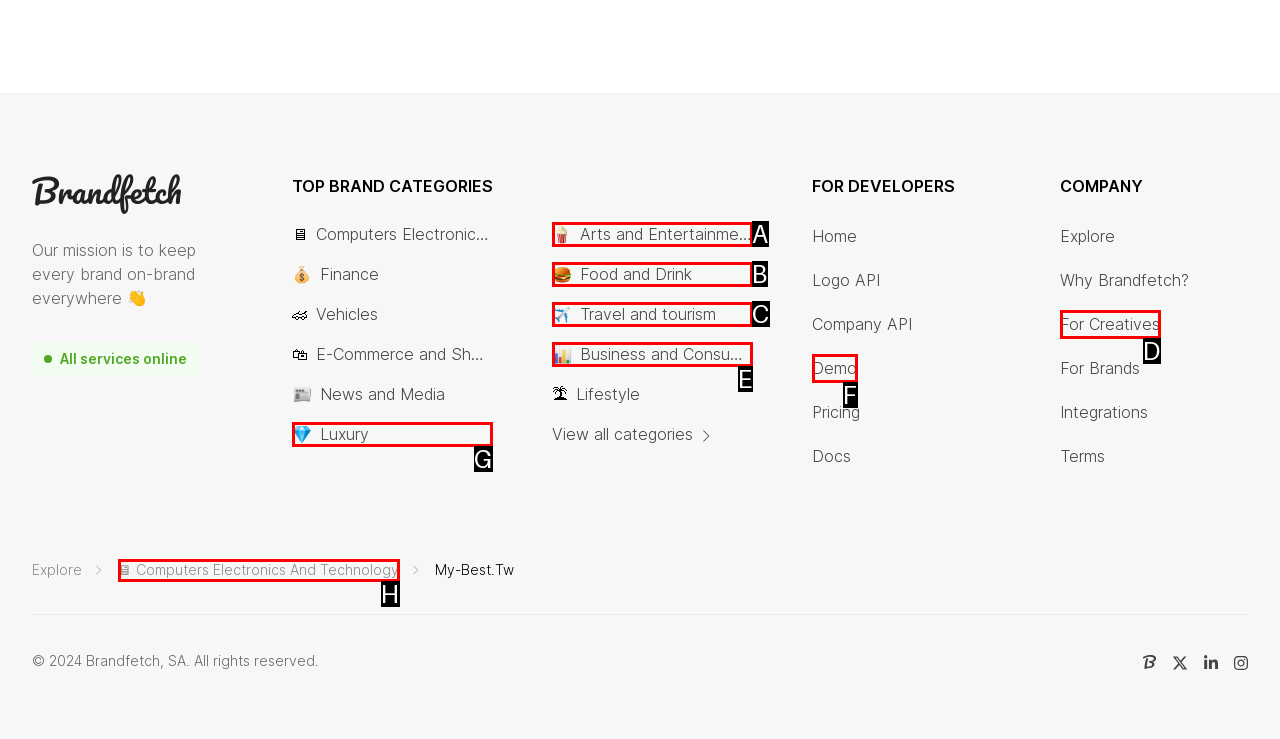Identify the option that corresponds to the description: 🖥 Computers Electronics and Technology 
Provide the letter of the matching option from the available choices directly.

H